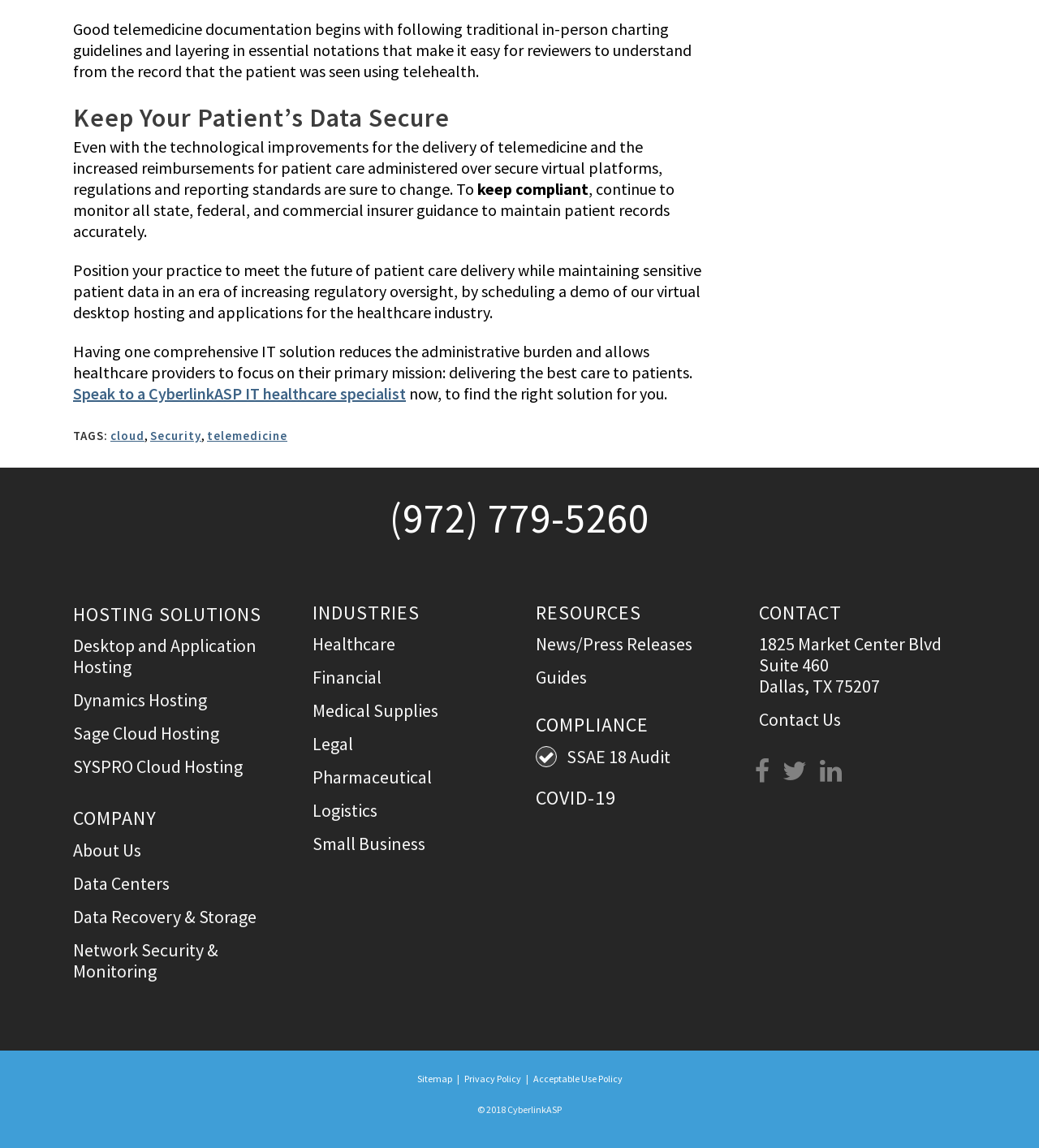Answer the question below with a single word or a brief phrase: 
What is the main topic of this webpage?

Telemedicine documentation